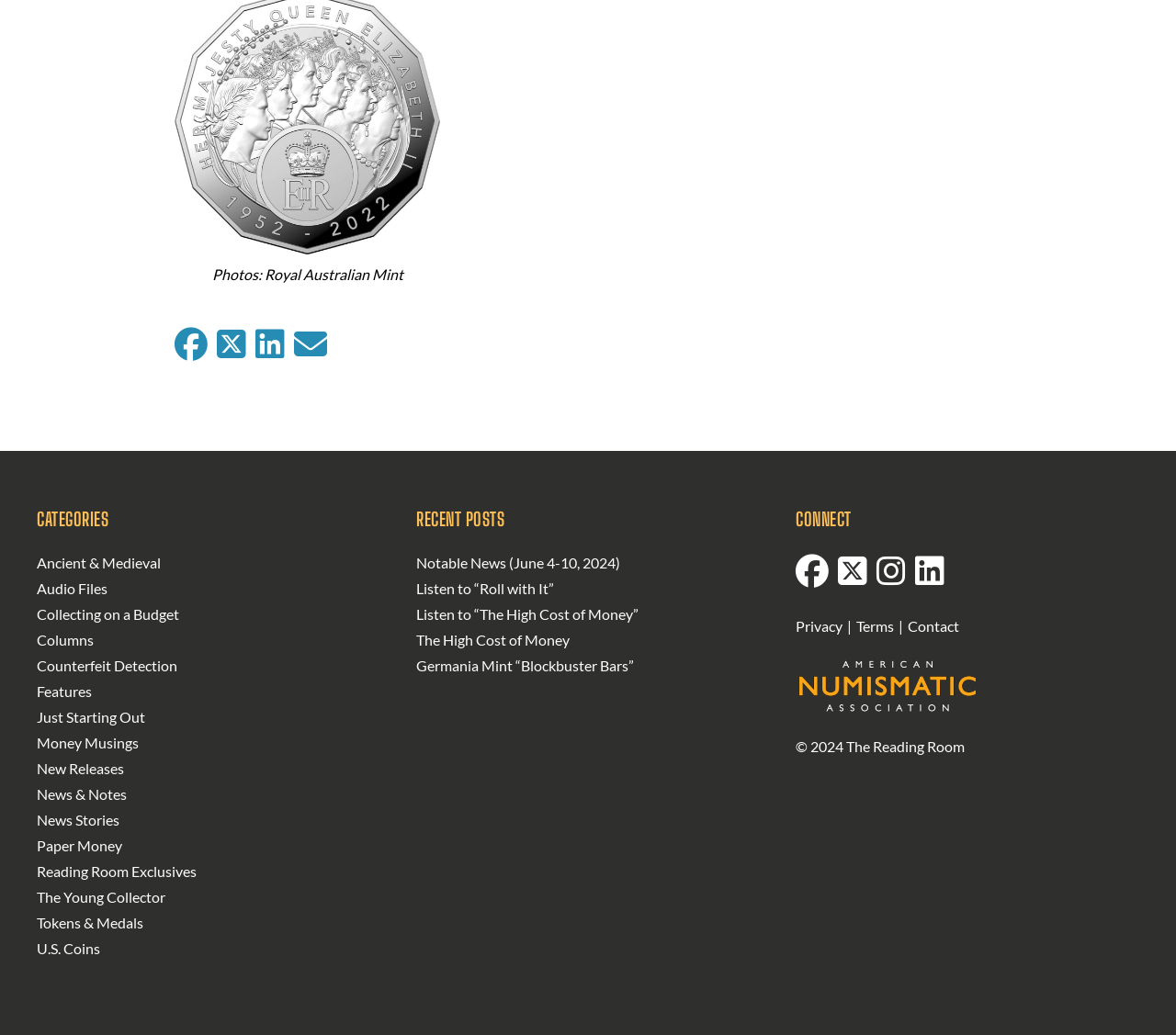Locate the bounding box coordinates of the clickable element to fulfill the following instruction: "Explore the 'Tokens & Medals' section". Provide the coordinates as four float numbers between 0 and 1 in the format [left, top, right, bottom].

[0.031, 0.883, 0.122, 0.899]